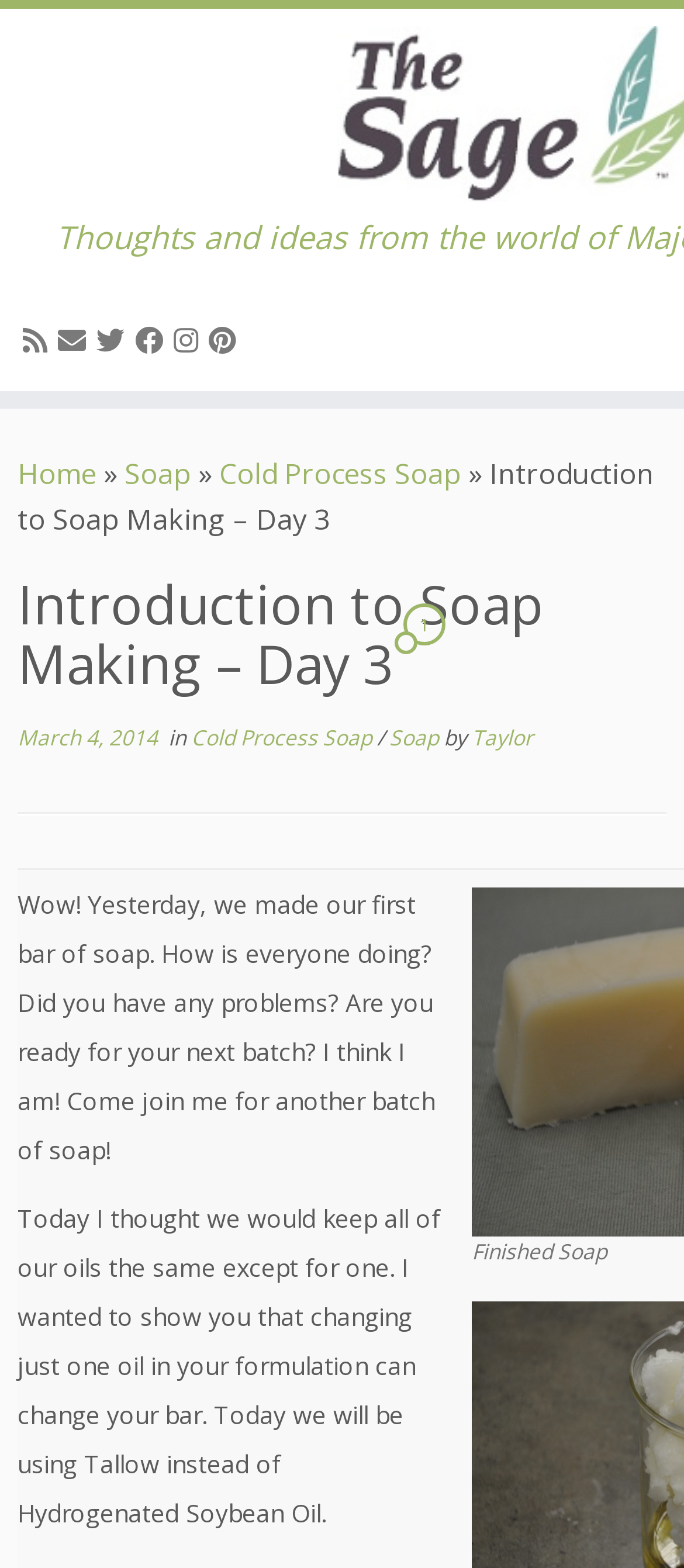Extract the main headline from the webpage and generate its text.

Introduction to Soap Making – Day 3 1